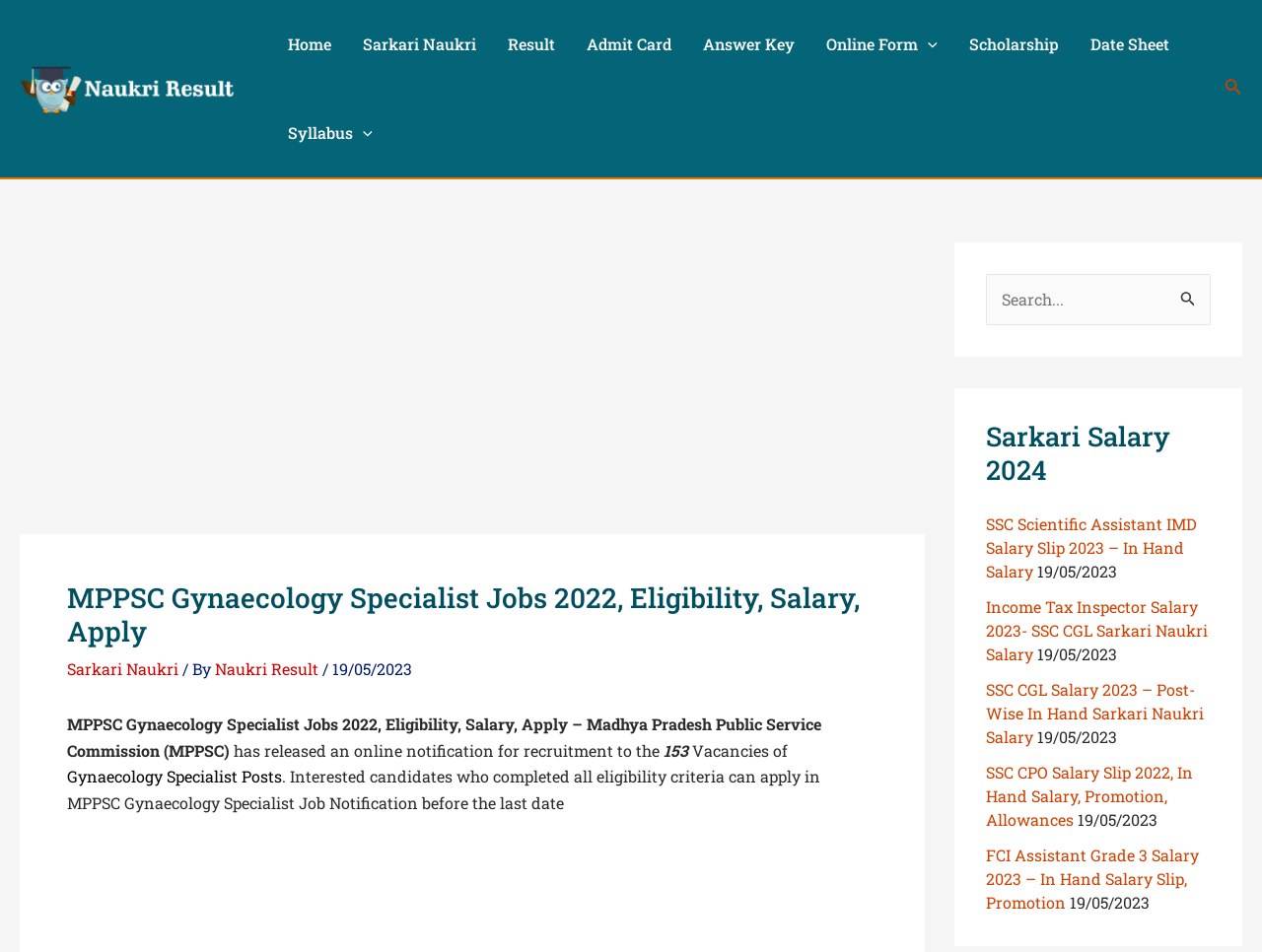Indicate the bounding box coordinates of the clickable region to achieve the following instruction: "Click on the MPPSC Gynaecology Specialist Jobs 2022 link."

[0.053, 0.611, 0.695, 0.68]